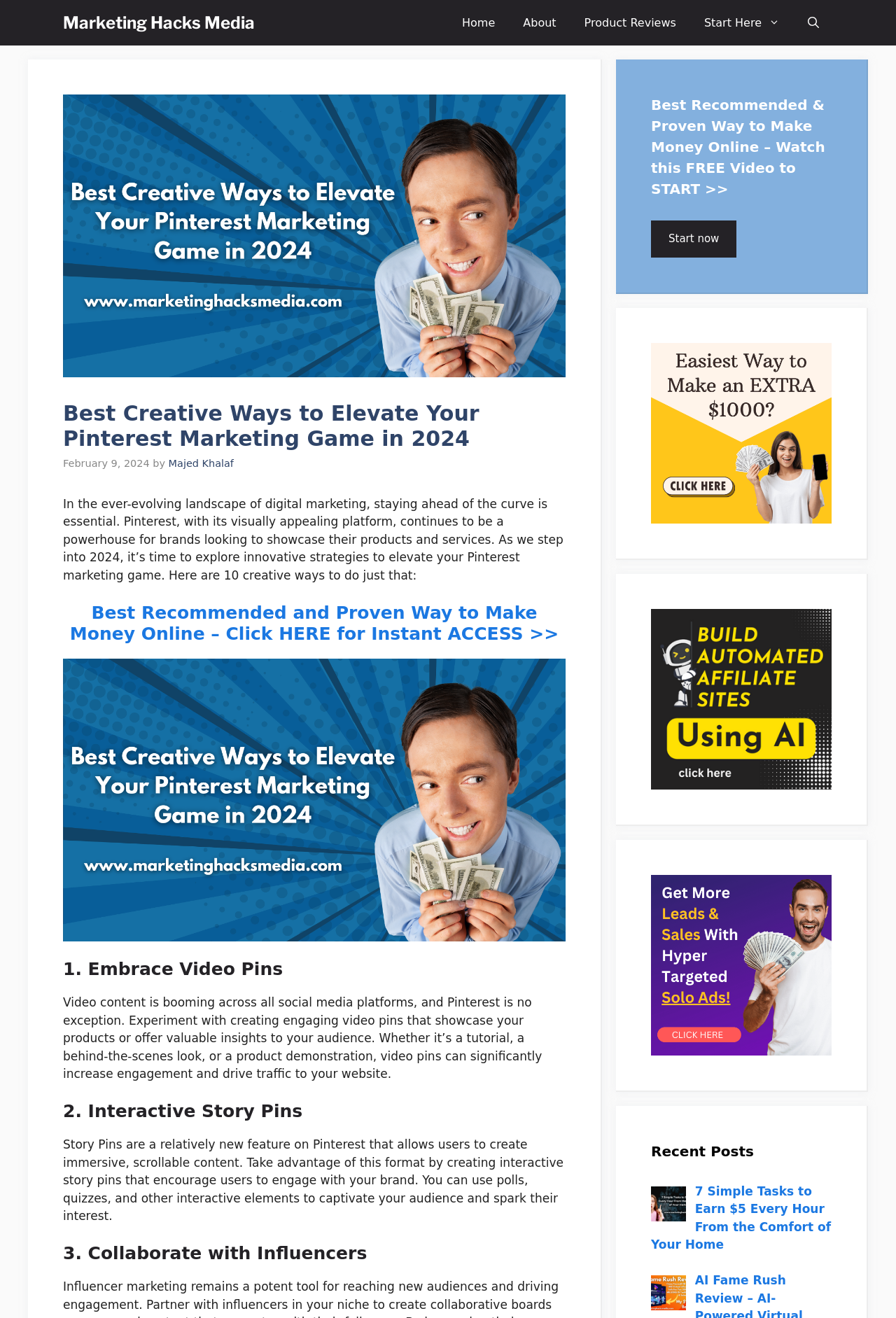Determine the bounding box coordinates for the UI element with the following description: "Product Reviews". The coordinates should be four float numbers between 0 and 1, represented as [left, top, right, bottom].

[0.636, 0.0, 0.77, 0.035]